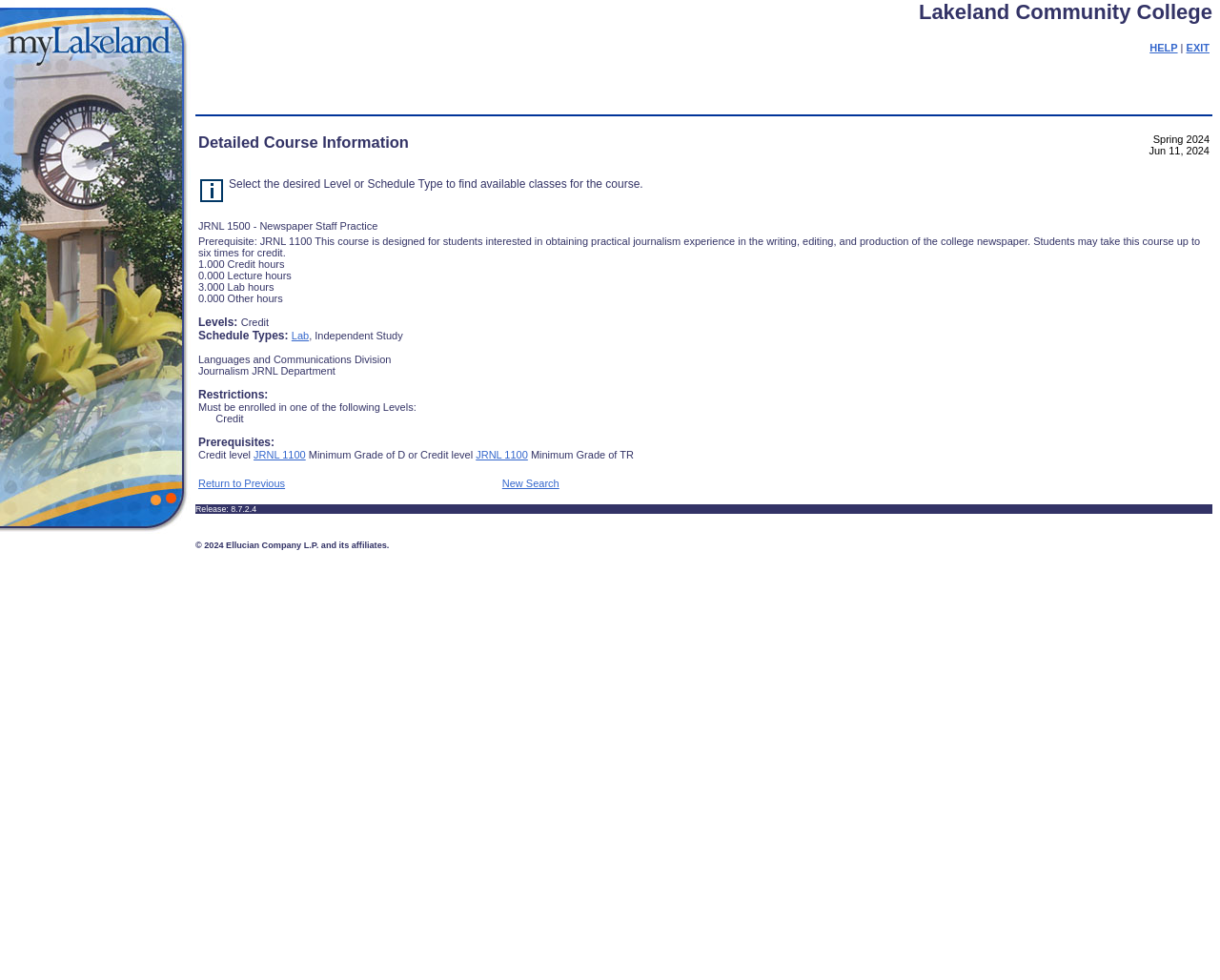Extract the bounding box coordinates for the UI element described as: "JRNL 1100".

[0.208, 0.458, 0.251, 0.47]